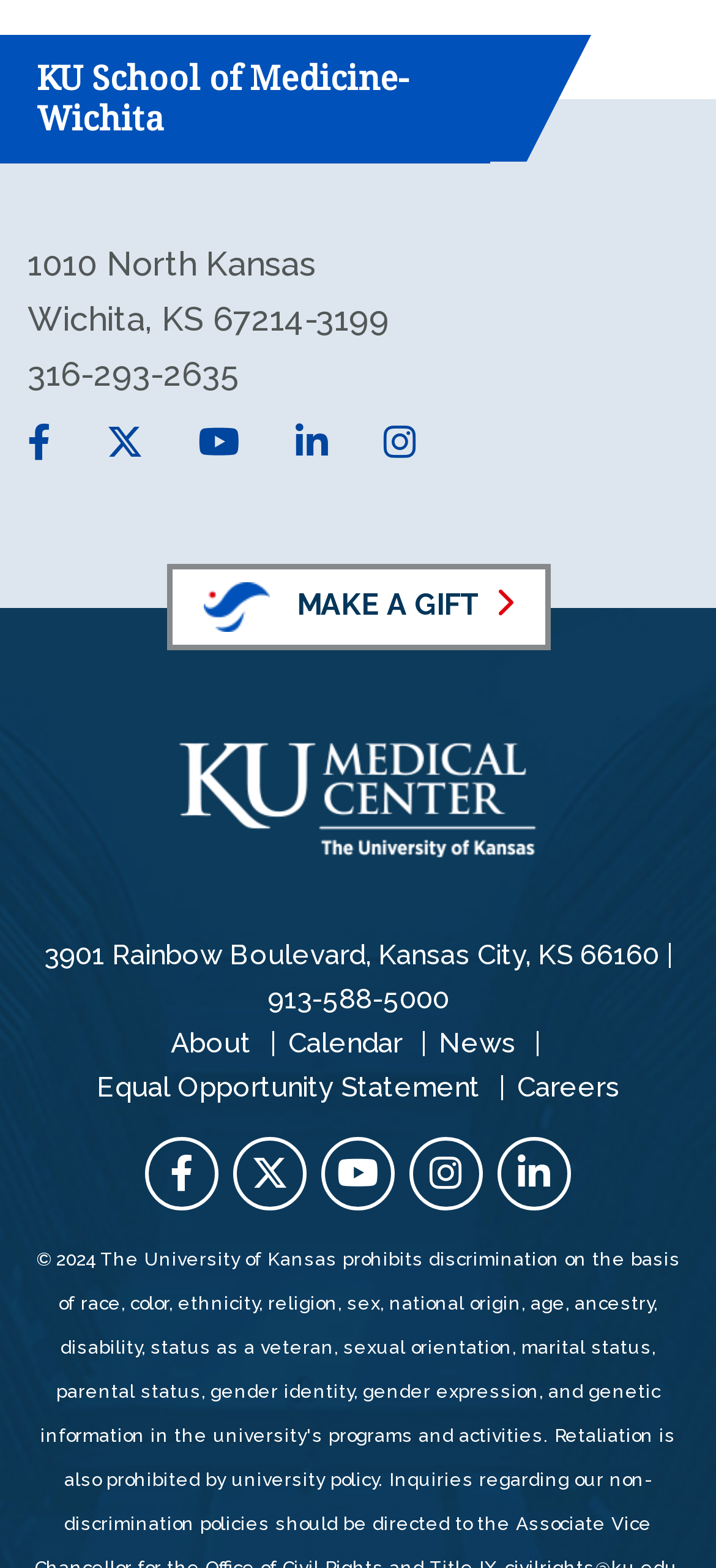Locate the bounding box coordinates of the element to click to perform the following action: 'Call 913-588-5000'. The coordinates should be given as four float values between 0 and 1, in the form of [left, top, right, bottom].

[0.373, 0.627, 0.627, 0.648]